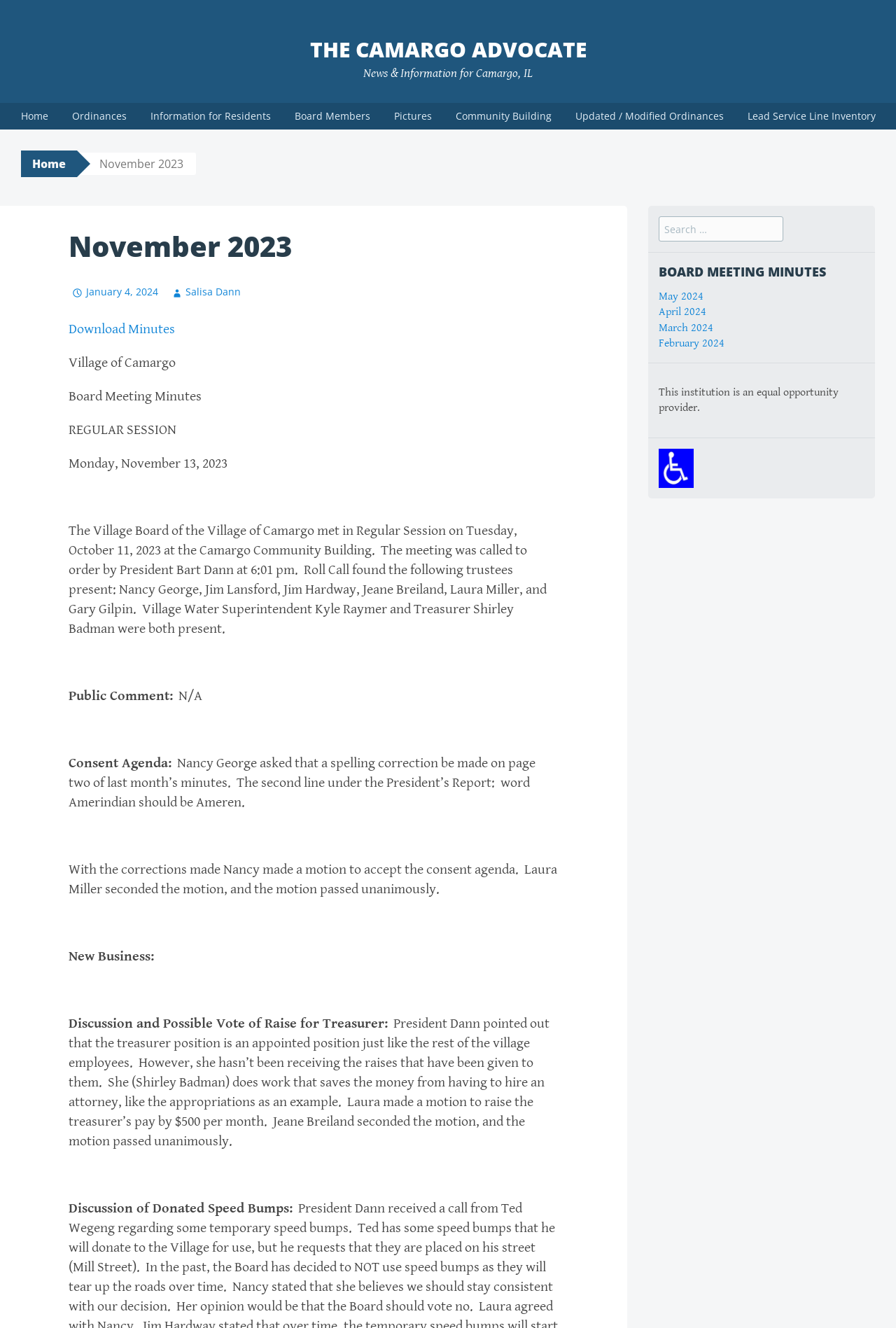What is the topic of the 'New Business' section?
Using the image as a reference, give an elaborate response to the question.

The topic of the 'New Business' section can be found in the static text 'Discussion and Possible Vote of Raise for Treasurer:', which indicates that the topic is related to raising the treasurer's pay.